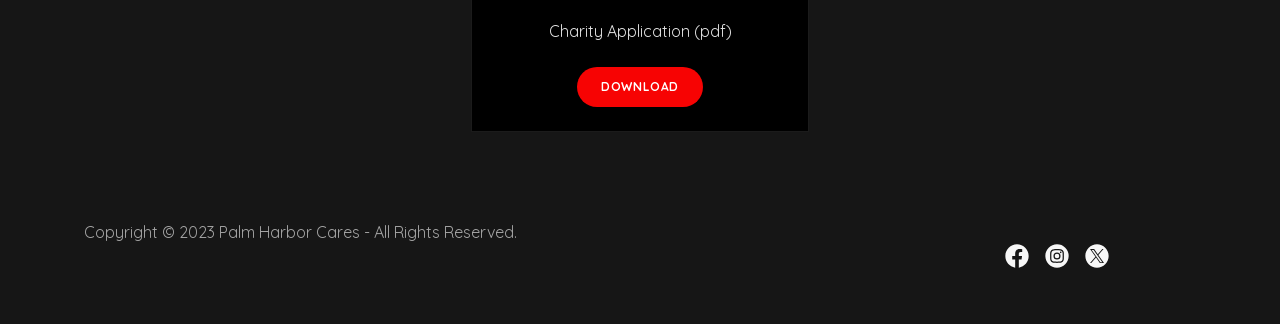What is the position of the 'DOWNLOAD' link?
Based on the screenshot, answer the question with a single word or phrase.

Above the copyright information